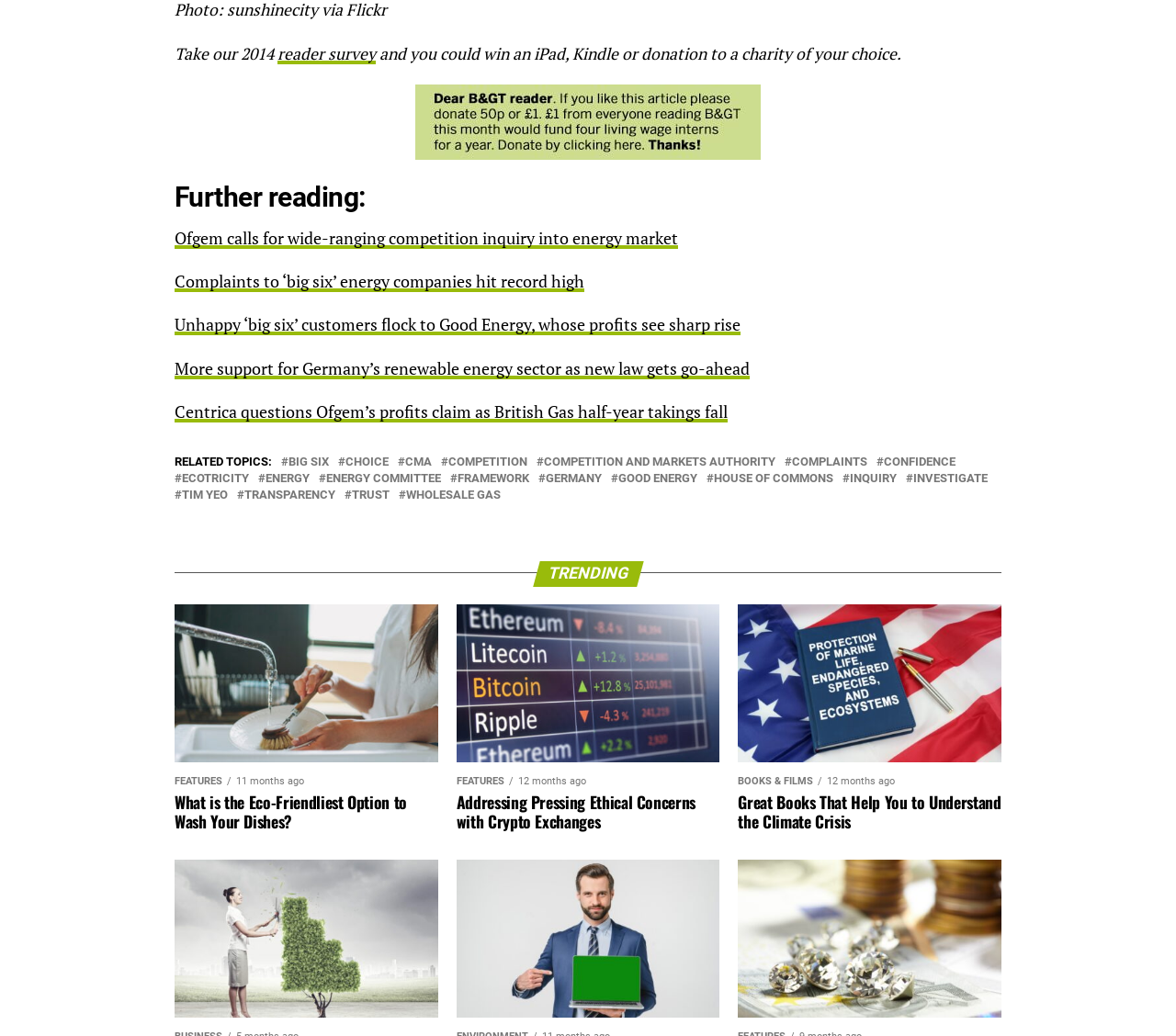Please locate the bounding box coordinates of the region I need to click to follow this instruction: "Read about Ofgem calls for wide-ranging competition inquiry into energy market".

[0.148, 0.22, 0.577, 0.24]